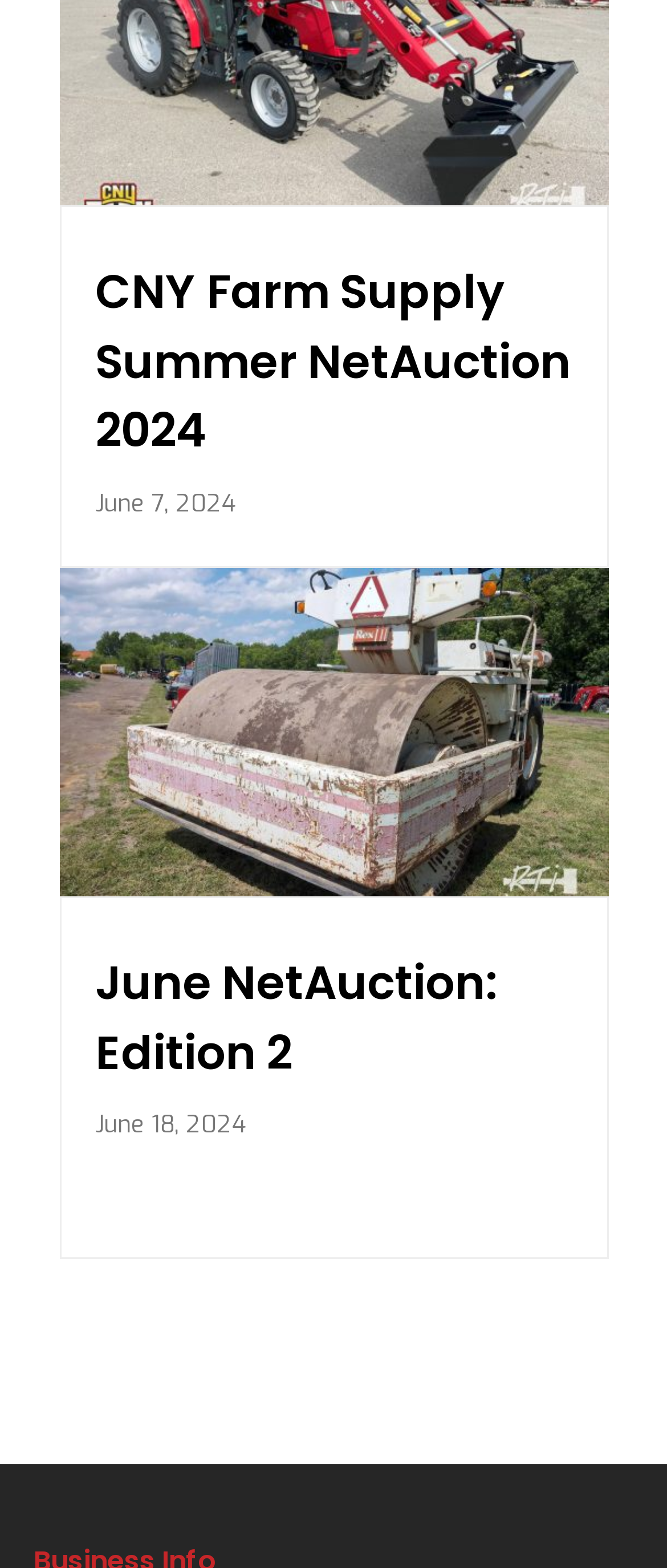Please give a short response to the question using one word or a phrase:
What is the title of the second NetAuction?

June NetAuction: Edition 2